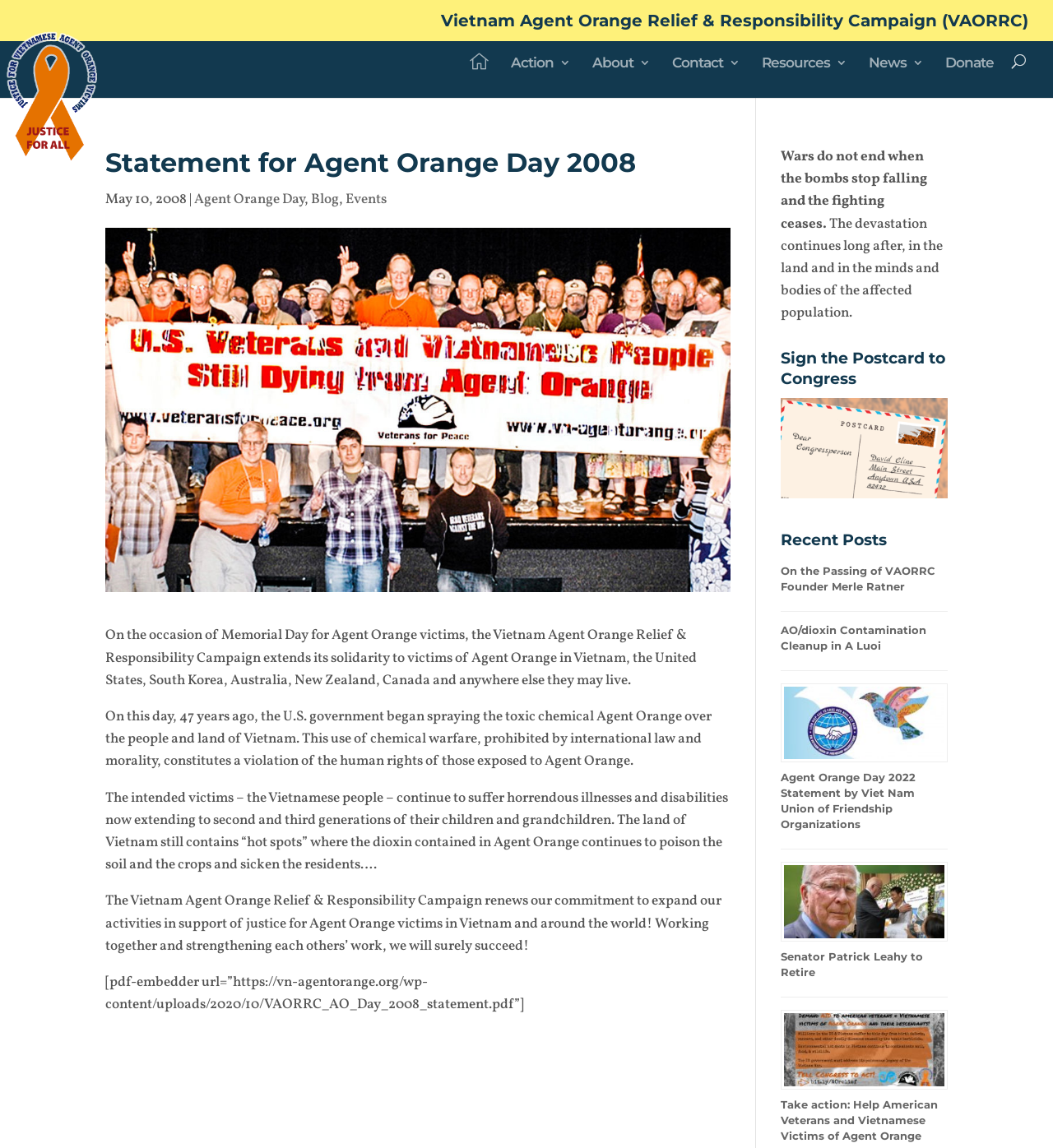Determine the bounding box coordinates of the clickable area required to perform the following instruction: "Search for something". The coordinates should be represented as four float numbers between 0 and 1: [left, top, right, bottom].

[0.053, 0.035, 0.953, 0.037]